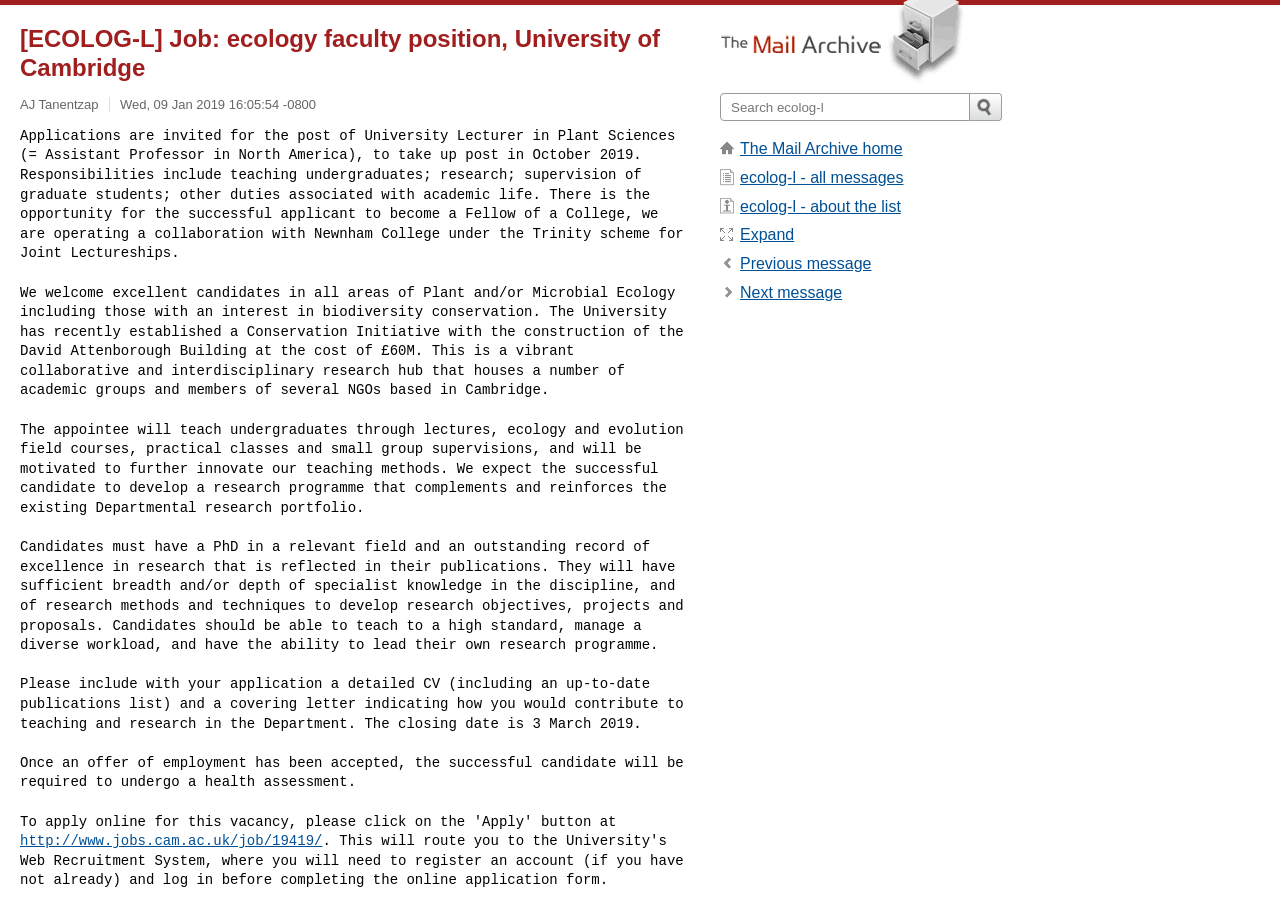Can you specify the bounding box coordinates for the region that should be clicked to fulfill this instruction: "View job details".

[0.016, 0.915, 0.252, 0.932]